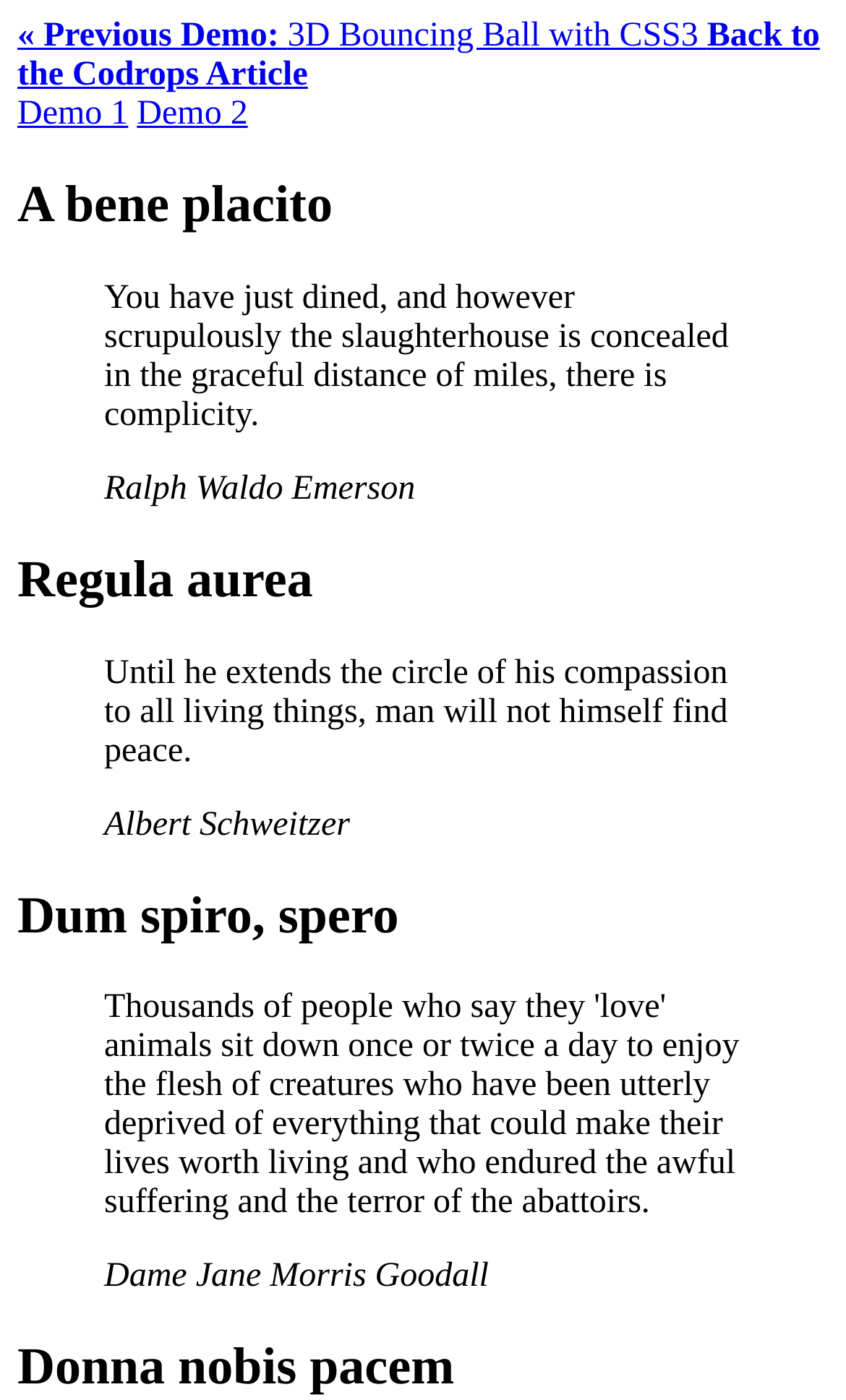Predict the bounding box coordinates for the UI element described as: "Demo 2". The coordinates should be four float numbers between 0 and 1, presented as [left, top, right, bottom].

[0.162, 0.068, 0.293, 0.094]